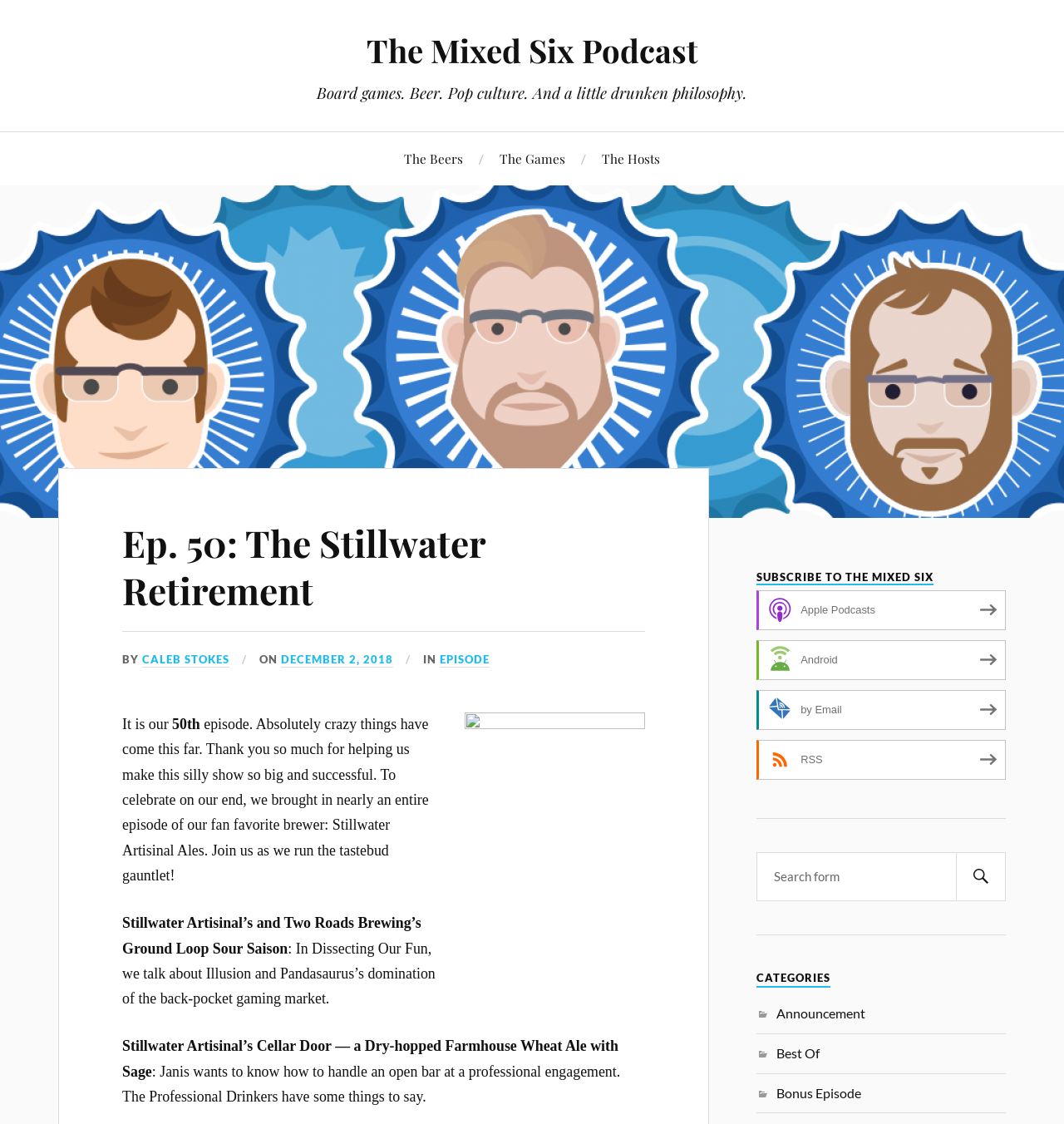What is the name of the beer discussed in the episode?
Please respond to the question with a detailed and informative answer.

The name of the beer can be found in the text 'Stillwater Artisinal’s Cellar Door — a Dry-hopped Farmhouse Wheat Ale with Sage' which is part of the episode description.